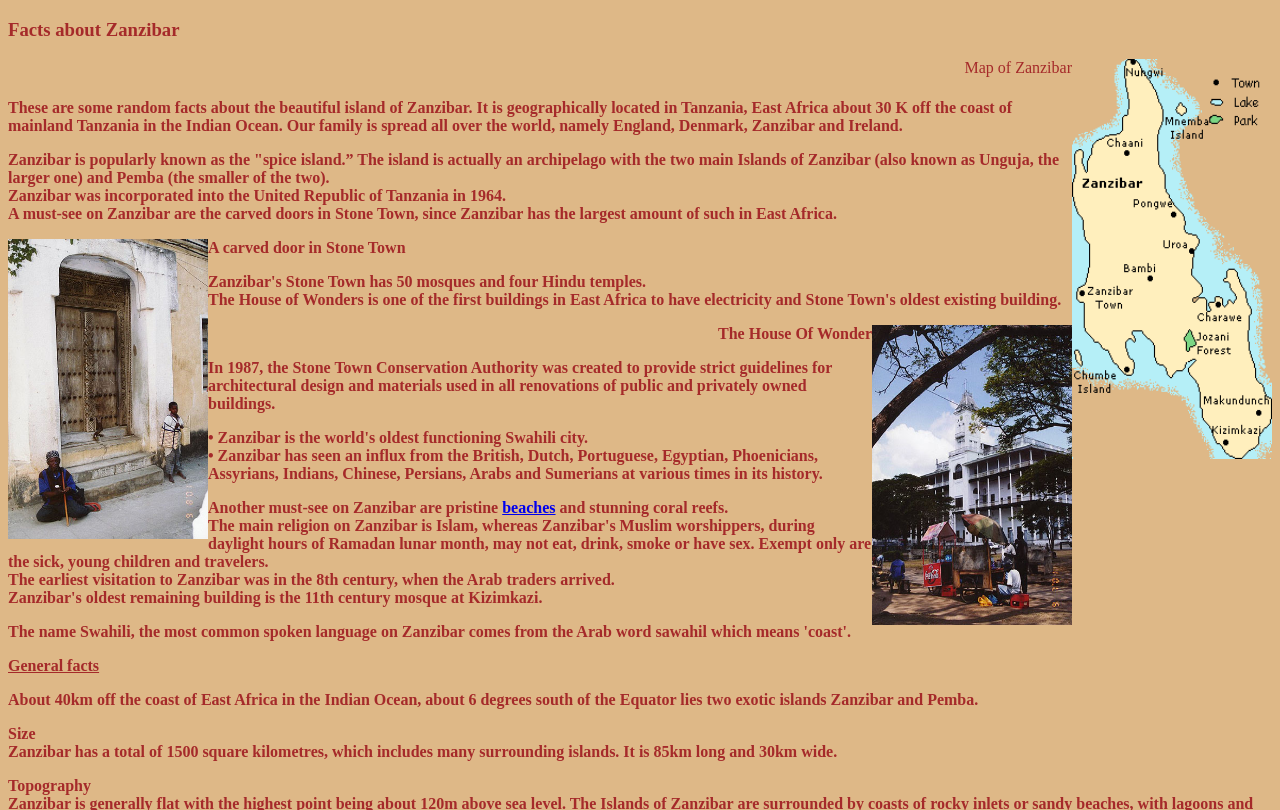Locate the bounding box of the UI element described by: "beaches" in the given webpage screenshot.

[0.392, 0.616, 0.434, 0.637]